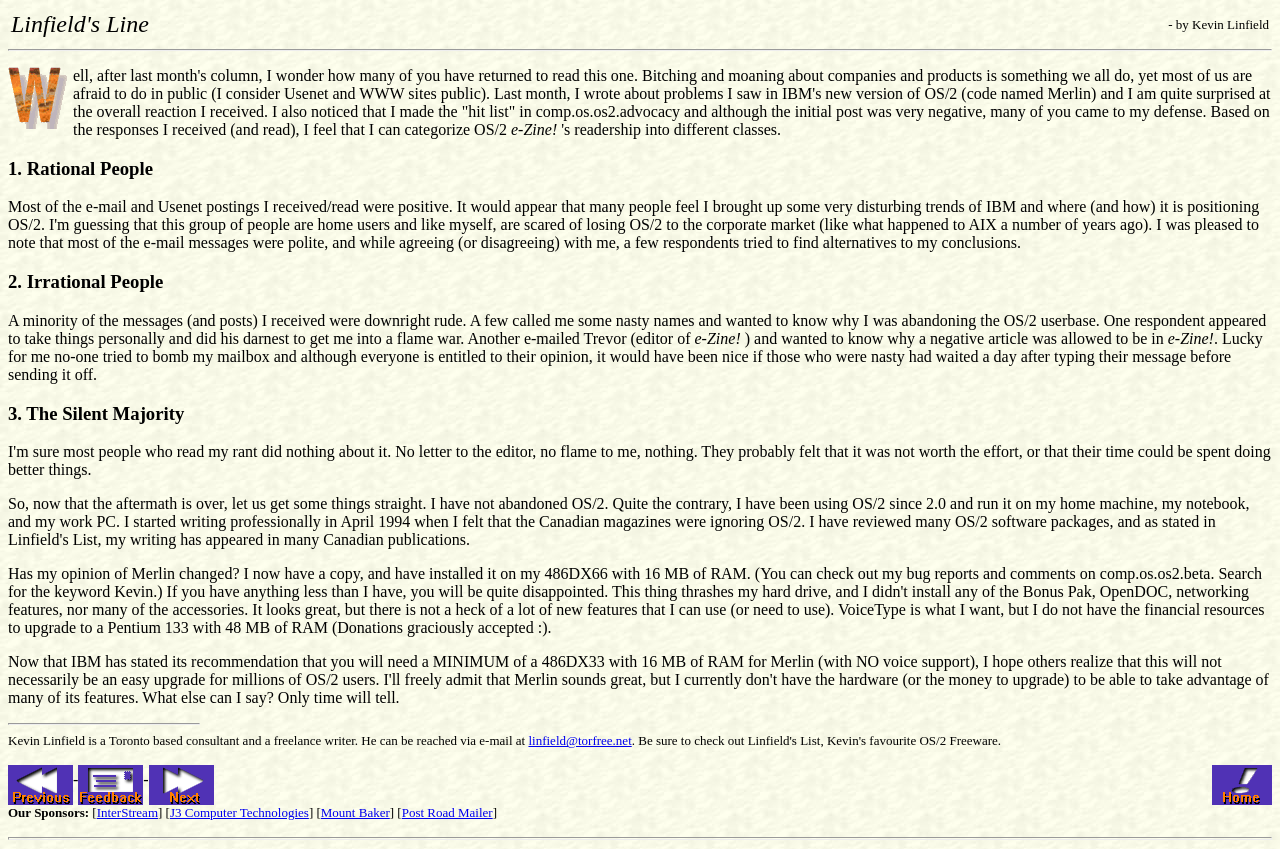Please identify the bounding box coordinates of the element on the webpage that should be clicked to follow this instruction: "Click on the 'InterStream' link". The bounding box coordinates should be given as four float numbers between 0 and 1, formatted as [left, top, right, bottom].

[0.076, 0.949, 0.123, 0.966]